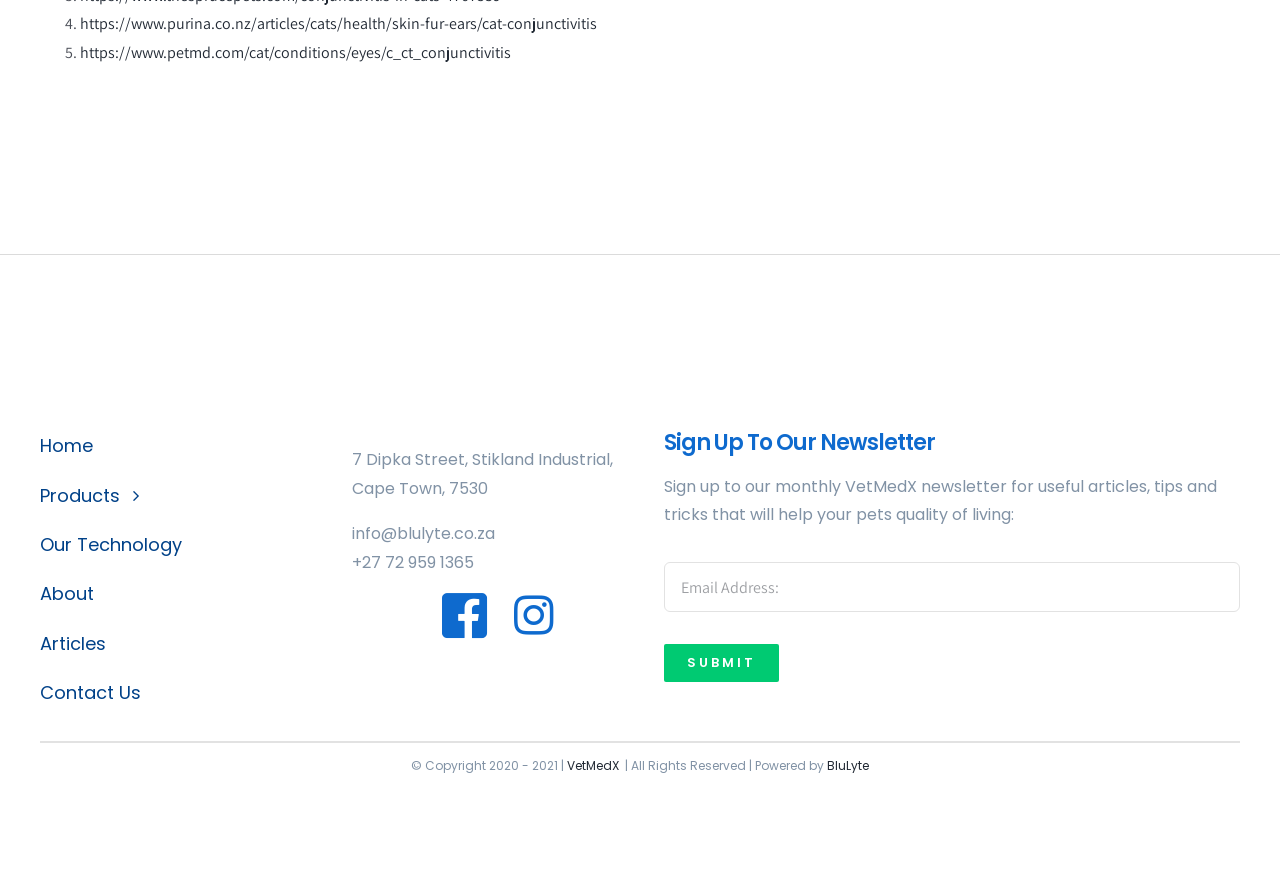Please identify the coordinates of the bounding box for the clickable region that will accomplish this instruction: "Navigate to the home page".

[0.031, 0.495, 0.238, 0.532]